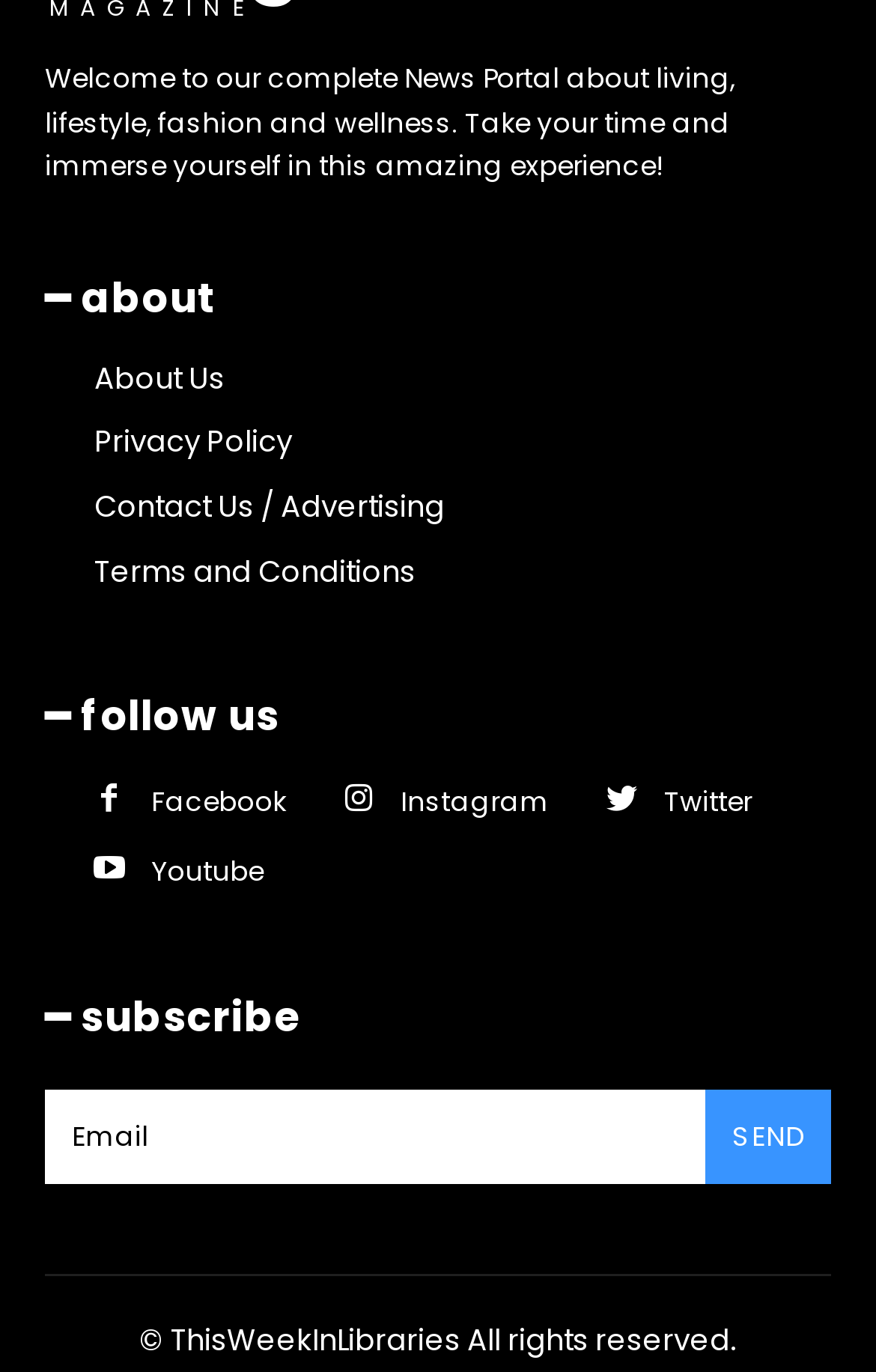What is required to subscribe to this website?
Look at the screenshot and provide an in-depth answer.

Under the '━ subscribe' heading, there is a textbox labeled 'email' with a 'required' attribute set to True. This indicates that an email address is required to subscribe to this website.